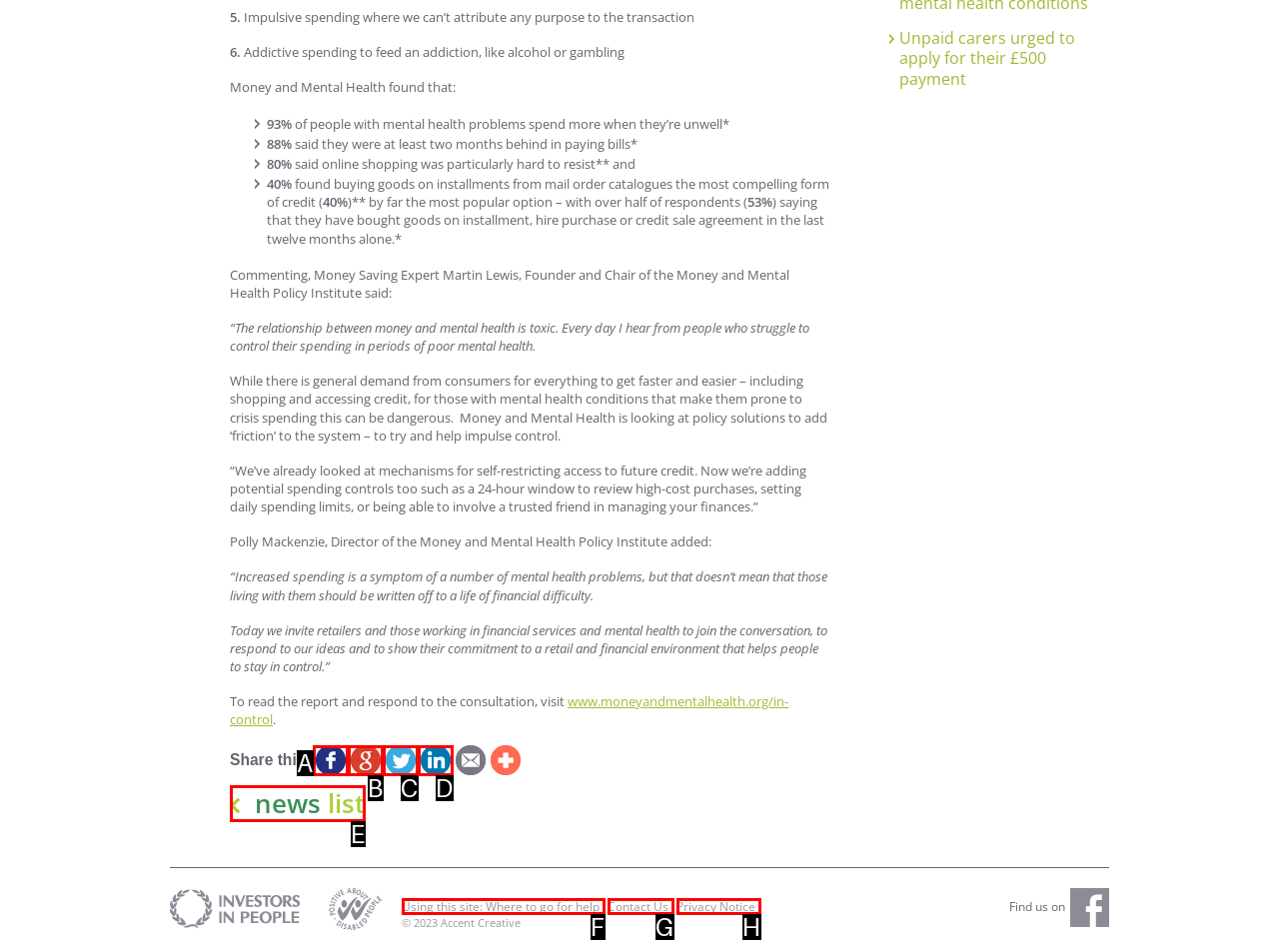Select the letter that corresponds to this element description: Wix.com
Answer with the letter of the correct option directly.

None